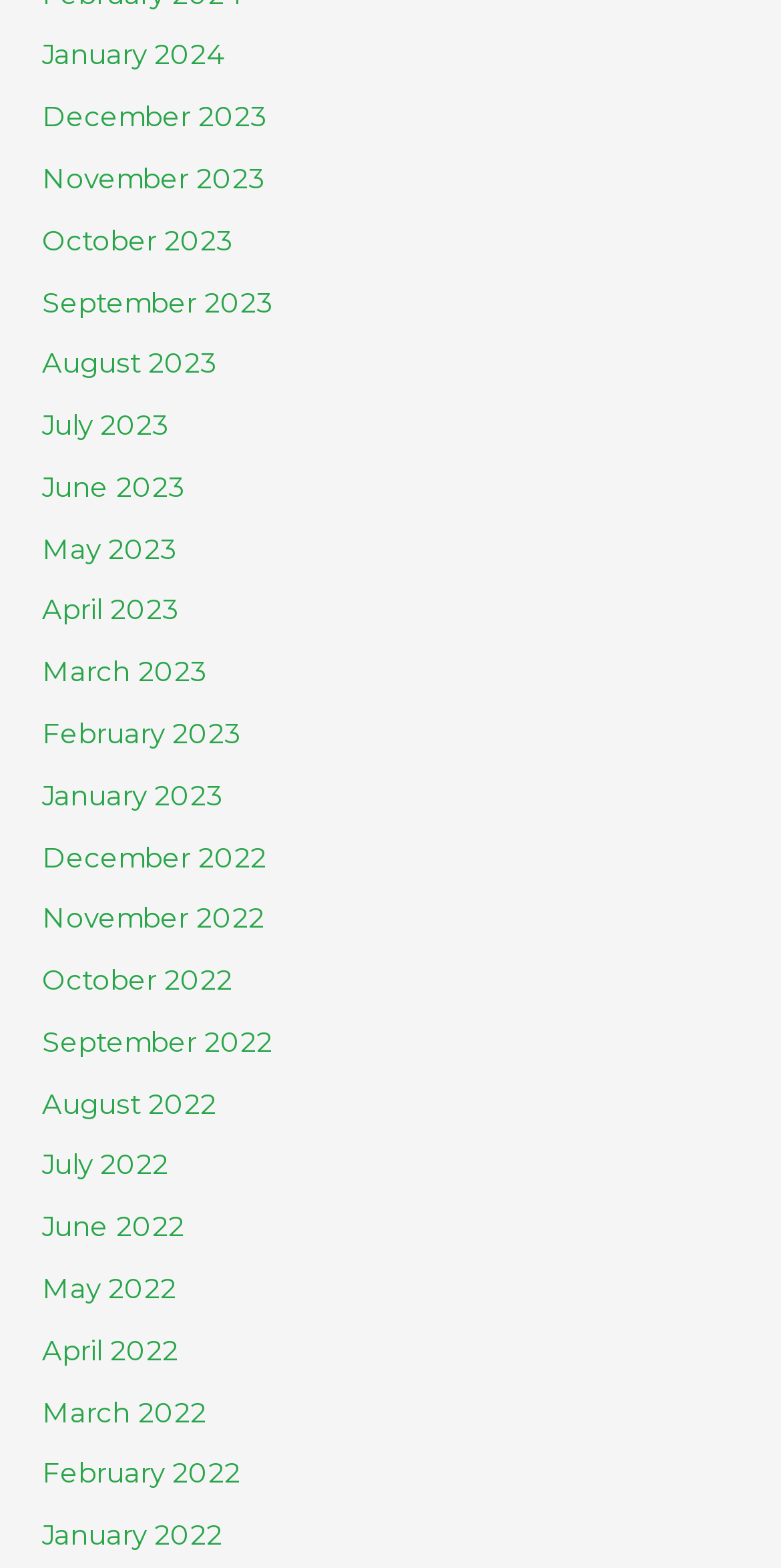What is the most recent month listed? Analyze the screenshot and reply with just one word or a short phrase.

January 2024